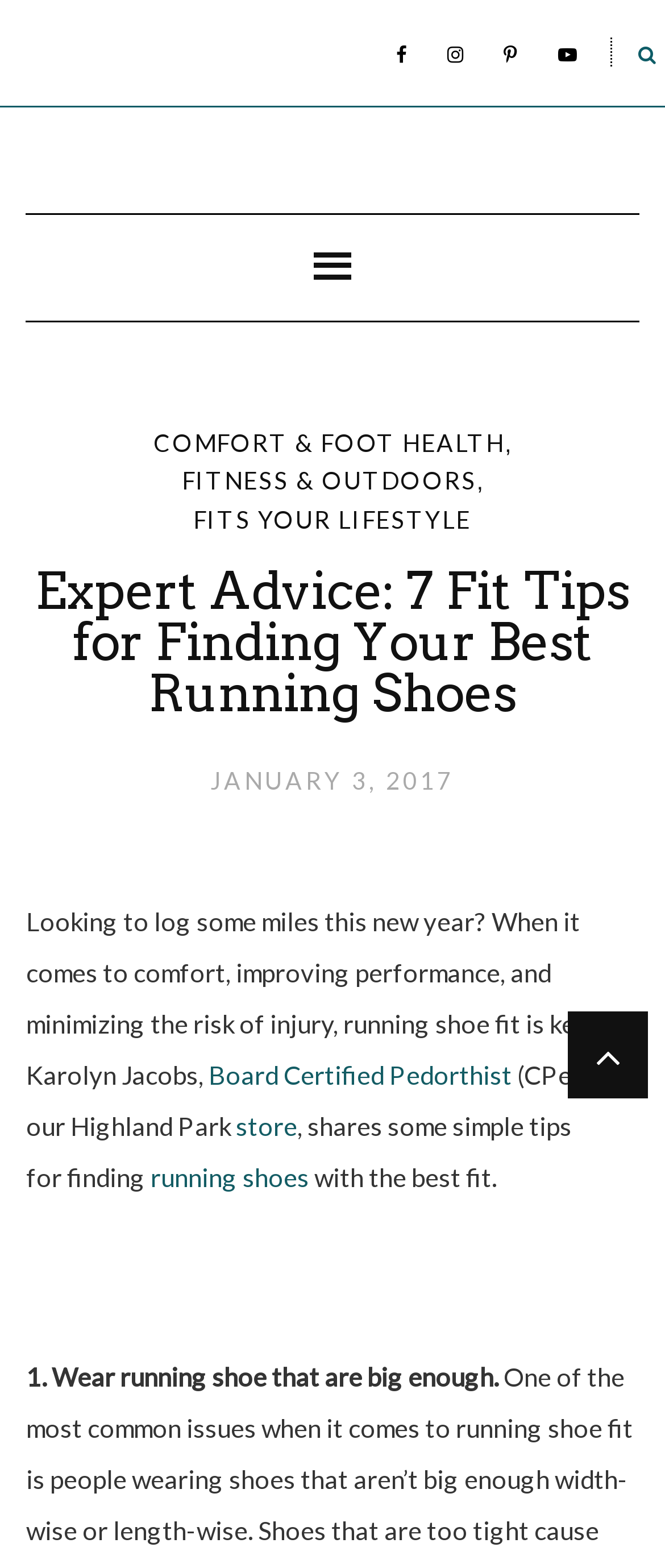Please determine the bounding box coordinates of the element's region to click for the following instruction: "Click the Facebook icon".

[0.596, 0.001, 0.611, 0.069]